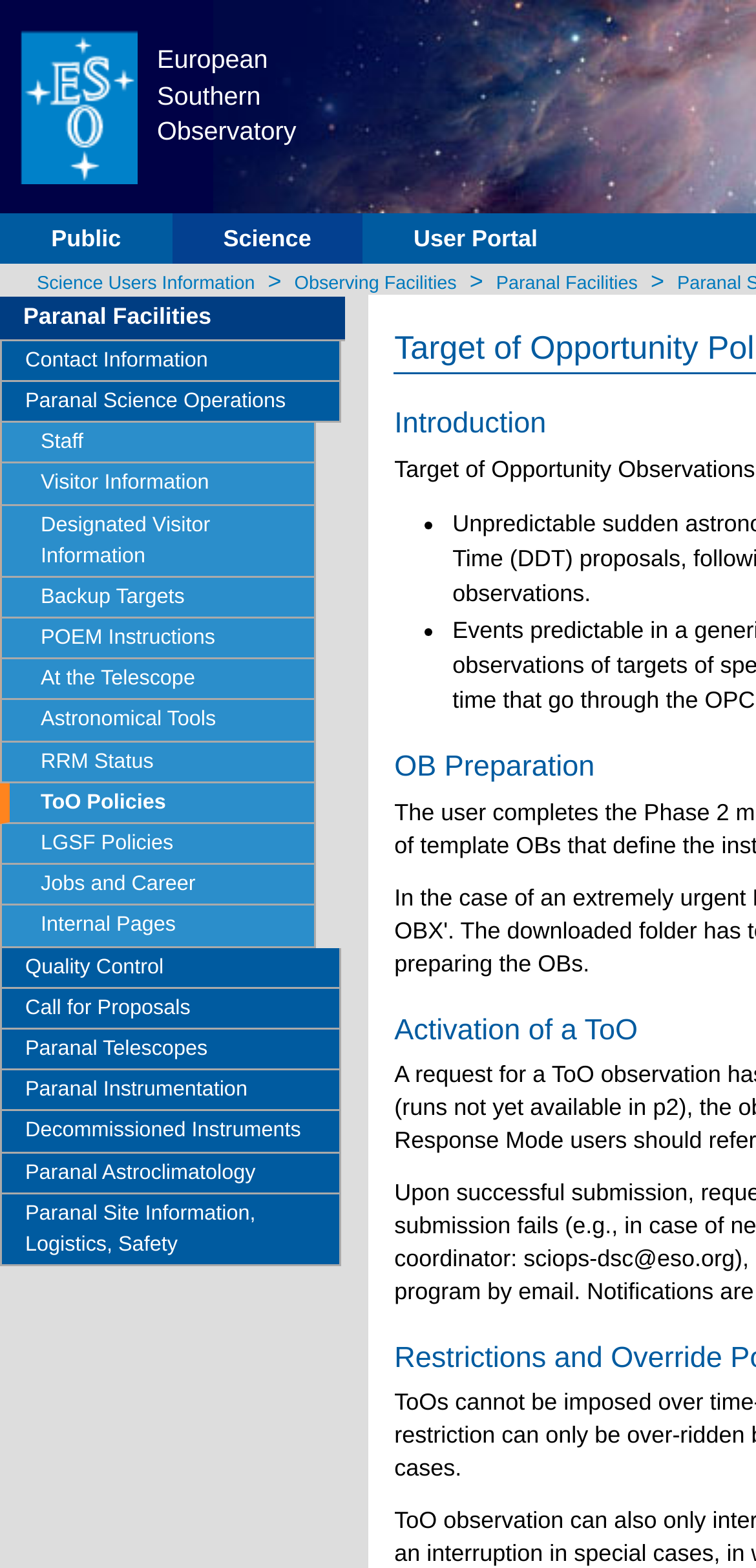Find the bounding box coordinates for the area you need to click to carry out the instruction: "Visit the European Southern Observatory website". The coordinates should be four float numbers between 0 and 1, indicated as [left, top, right, bottom].

[0.0, 0.058, 0.208, 0.076]